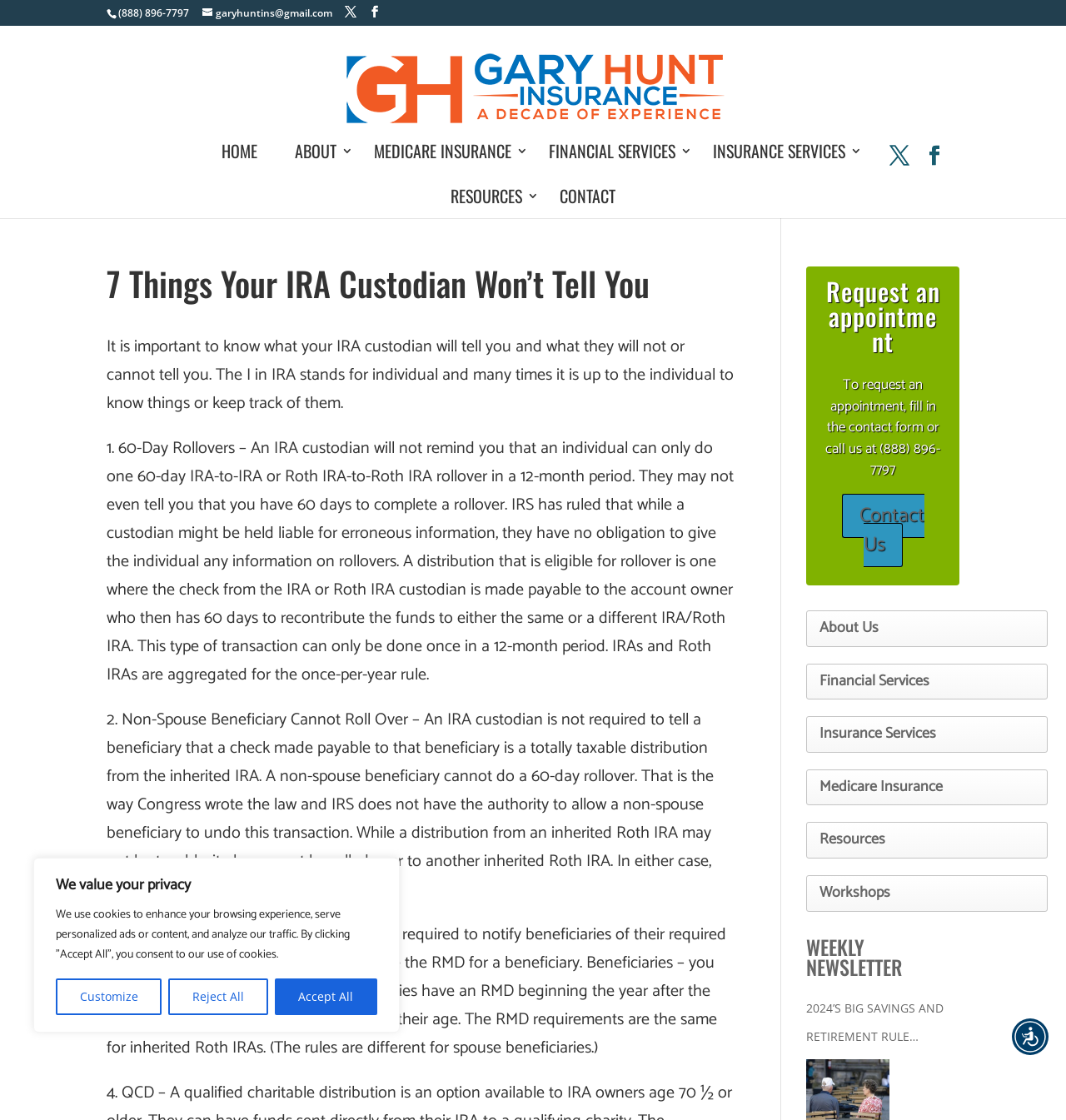How many links are there in the top navigation menu?
Respond to the question with a single word or phrase according to the image.

6